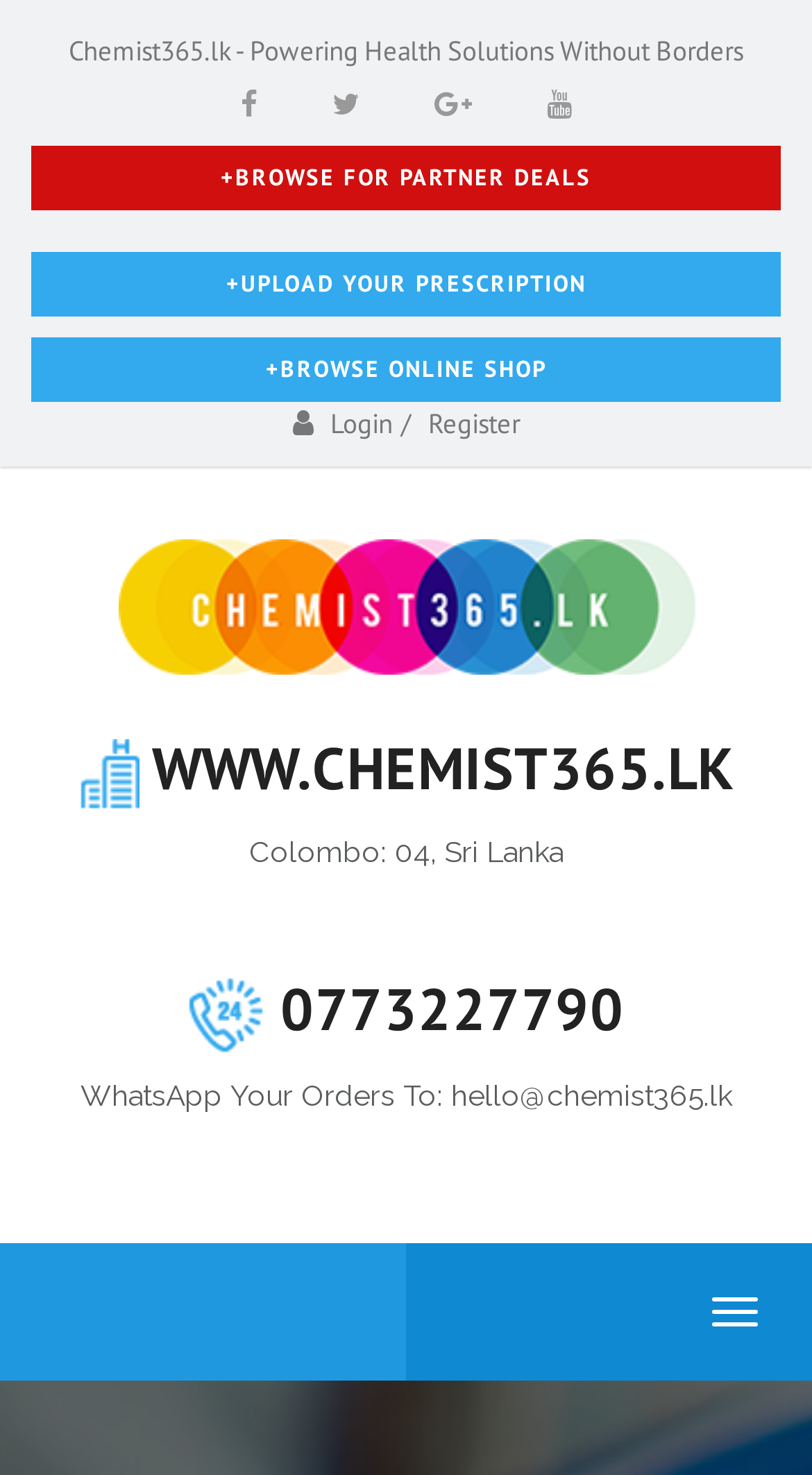Provide the bounding box coordinates for the specified HTML element described in this description: "+Browse Online Shop". The coordinates should be four float numbers ranging from 0 to 1, in the format [left, top, right, bottom].

[0.038, 0.229, 0.962, 0.272]